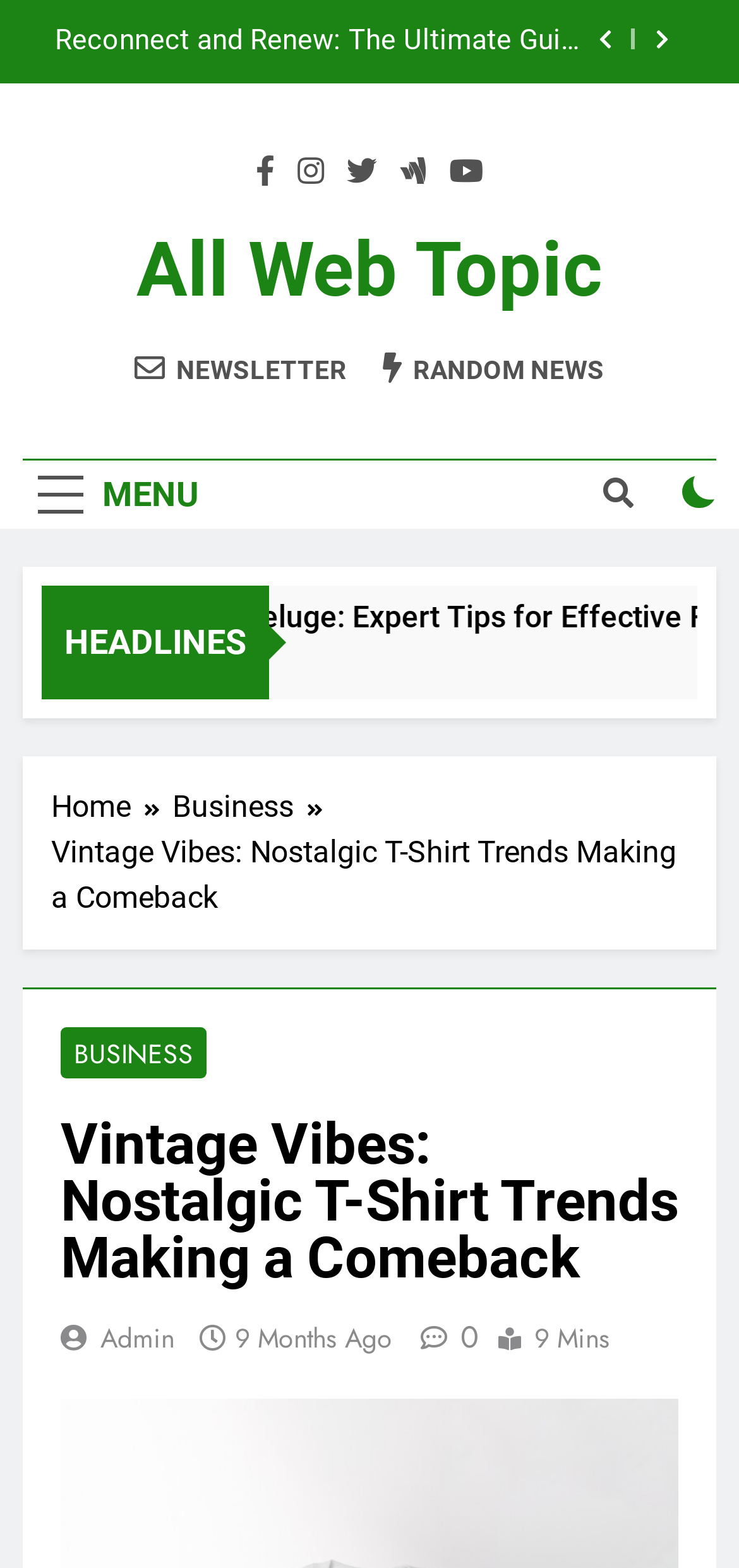Locate the bounding box coordinates of the element that should be clicked to fulfill the instruction: "Click the MENU button".

[0.031, 0.294, 0.29, 0.337]